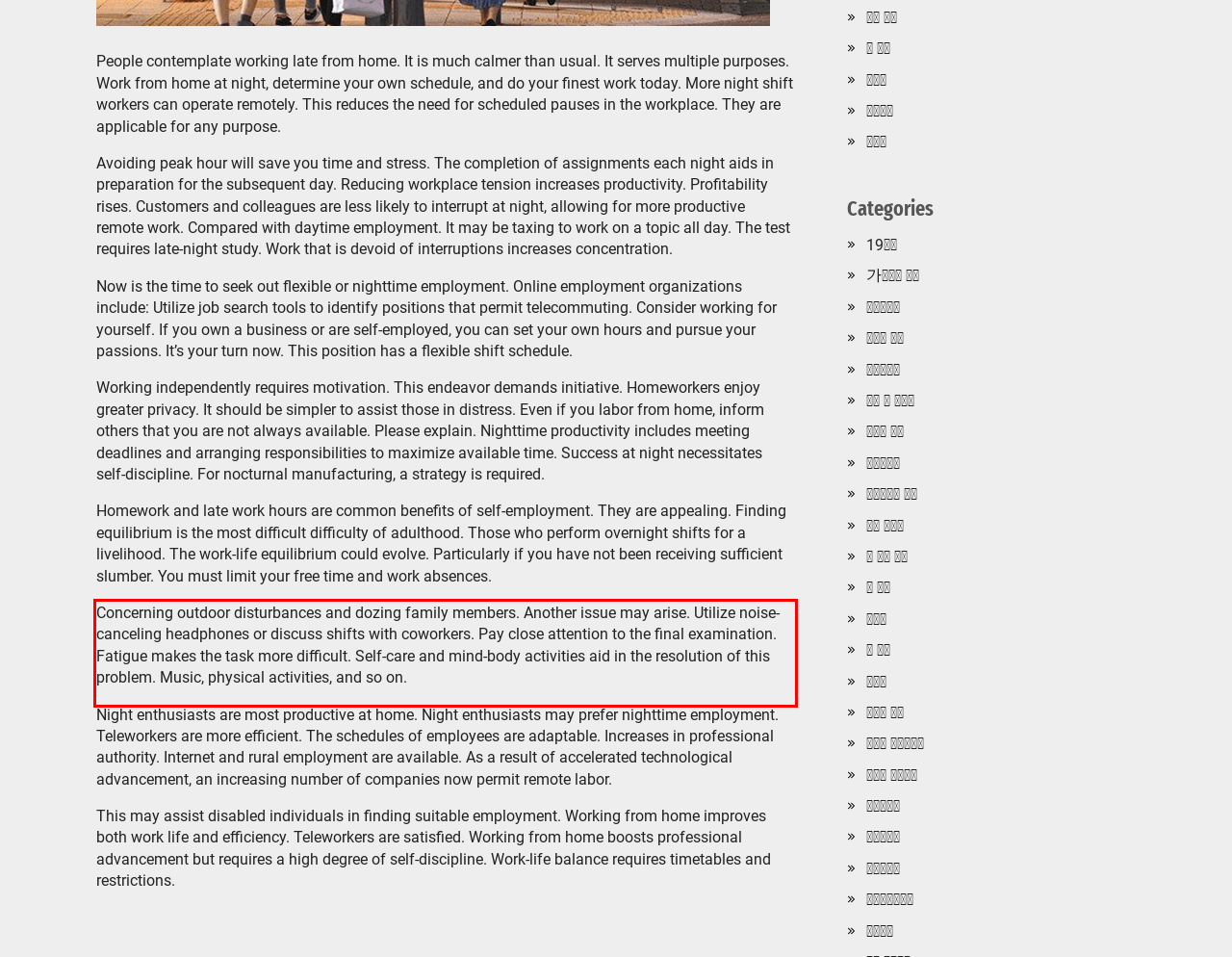Within the screenshot of the webpage, there is a red rectangle. Please recognize and generate the text content inside this red bounding box.

Concerning outdoor disturbances and dozing family members. Another issue may arise. Utilize noise-canceling headphones or discuss shifts with coworkers. Pay close attention to the final examination. Fatigue makes the task more difficult. Self-care and mind-body activities aid in the resolution of this problem. Music, physical activities, and so on.